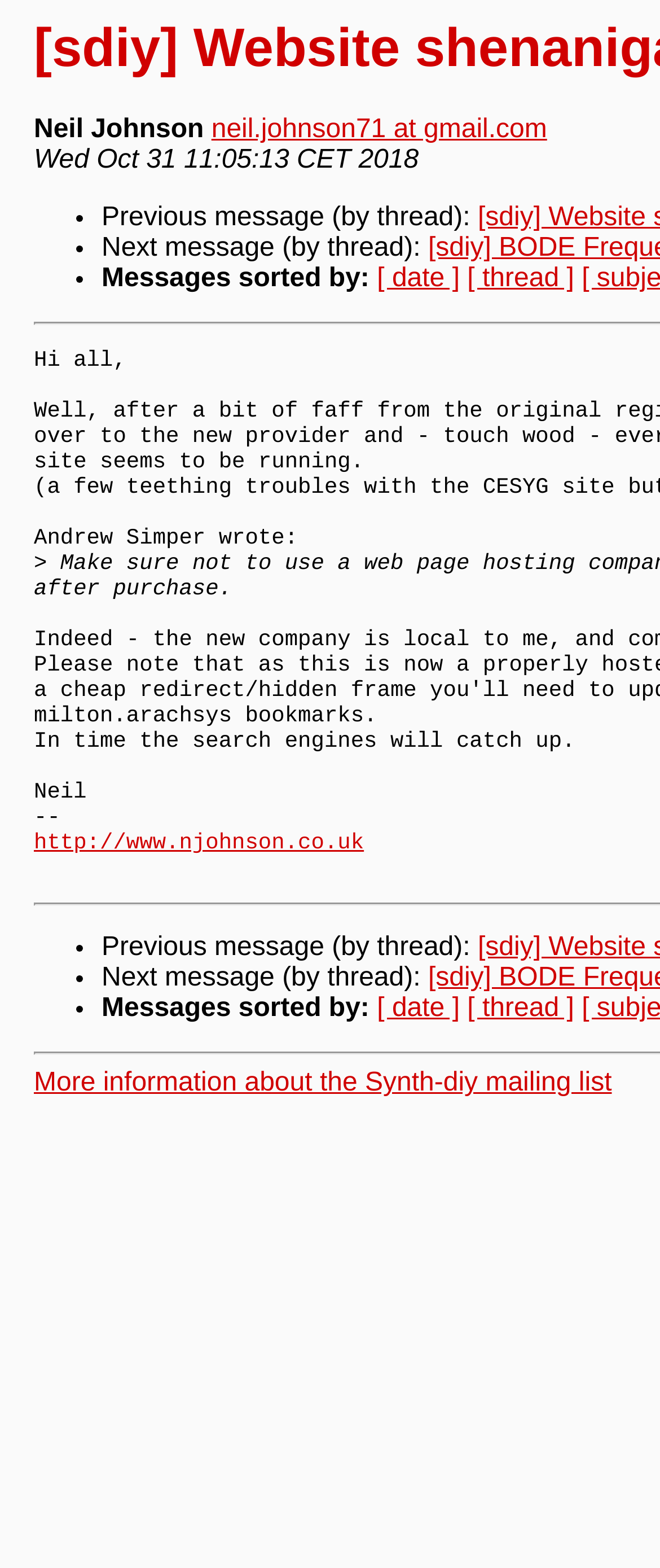Extract the primary header of the webpage and generate its text.

[sdiy] Website shenanigans